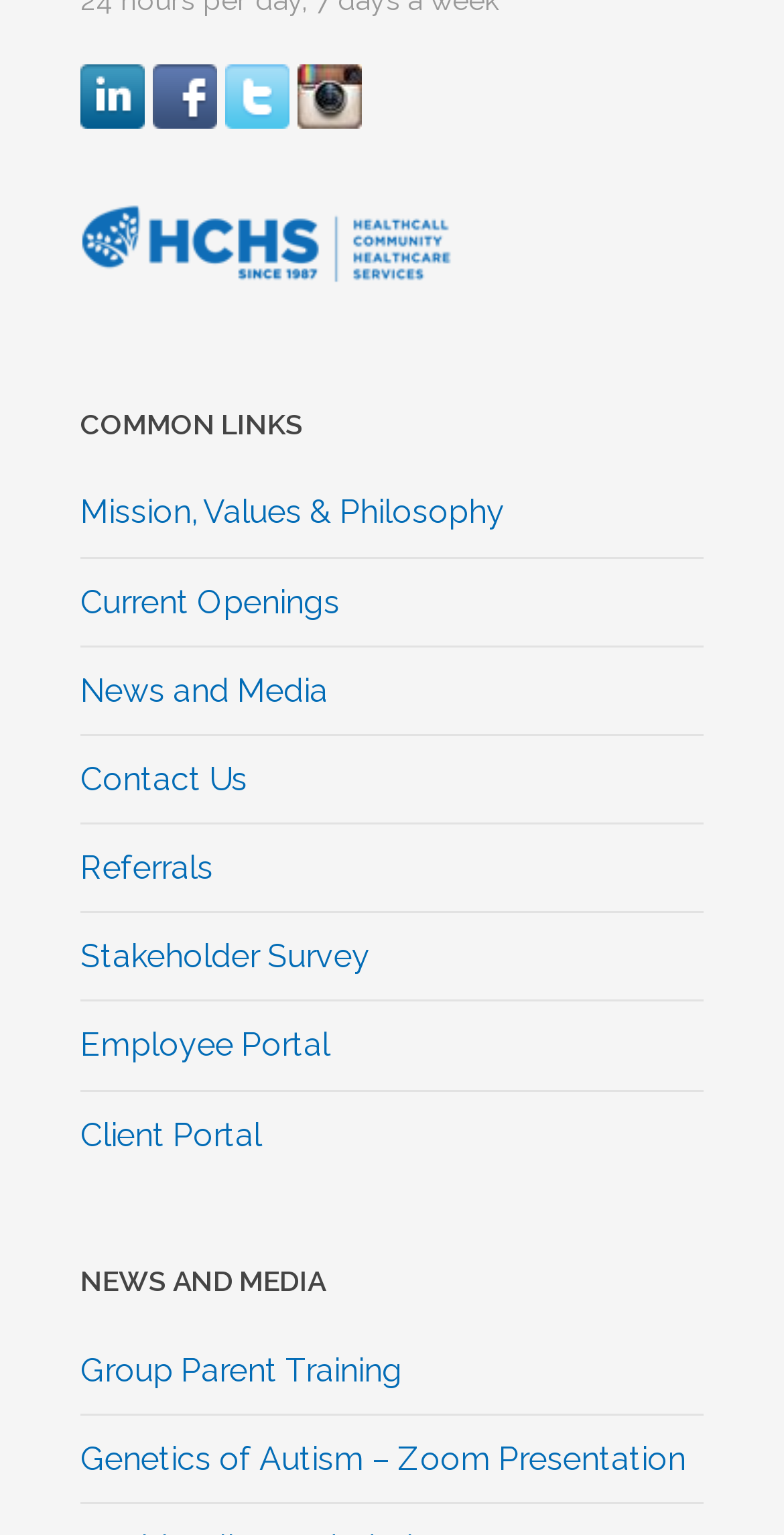Find the bounding box coordinates of the element you need to click on to perform this action: 'visit linkedin page'. The coordinates should be represented by four float values between 0 and 1, in the format [left, top, right, bottom].

[0.103, 0.064, 0.185, 0.089]